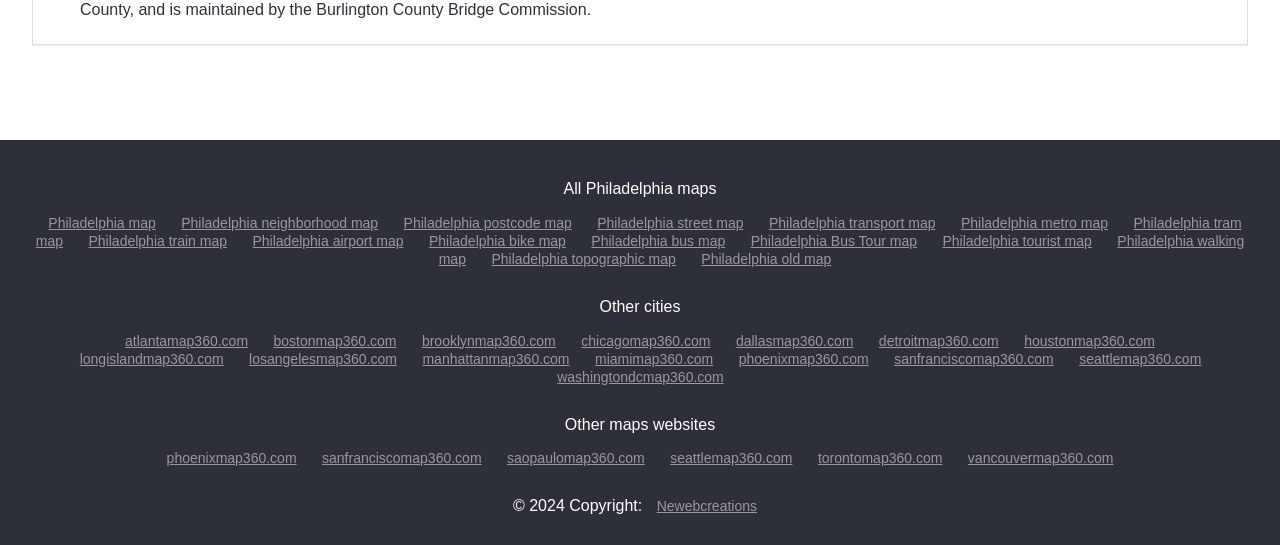Provide a brief response to the question below using one word or phrase:
What type of maps are available on this website?

Philadelphia maps